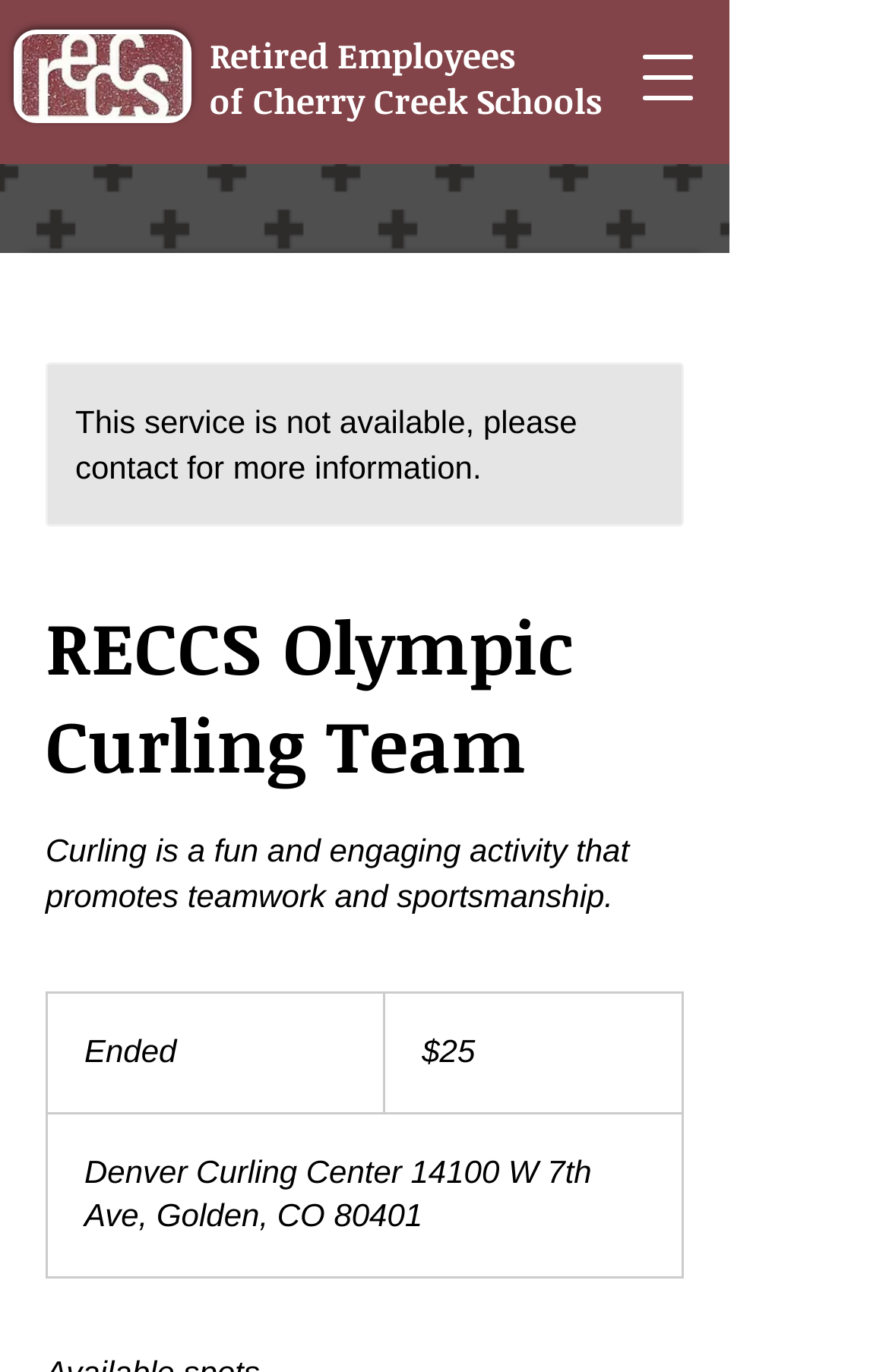Based on the image, please respond to the question with as much detail as possible:
What is the status of the curling activity?

I found the status of the curling activity by looking at the static text element that contains the status, which is 'Ended'. This element is located below the description of the curling activity.